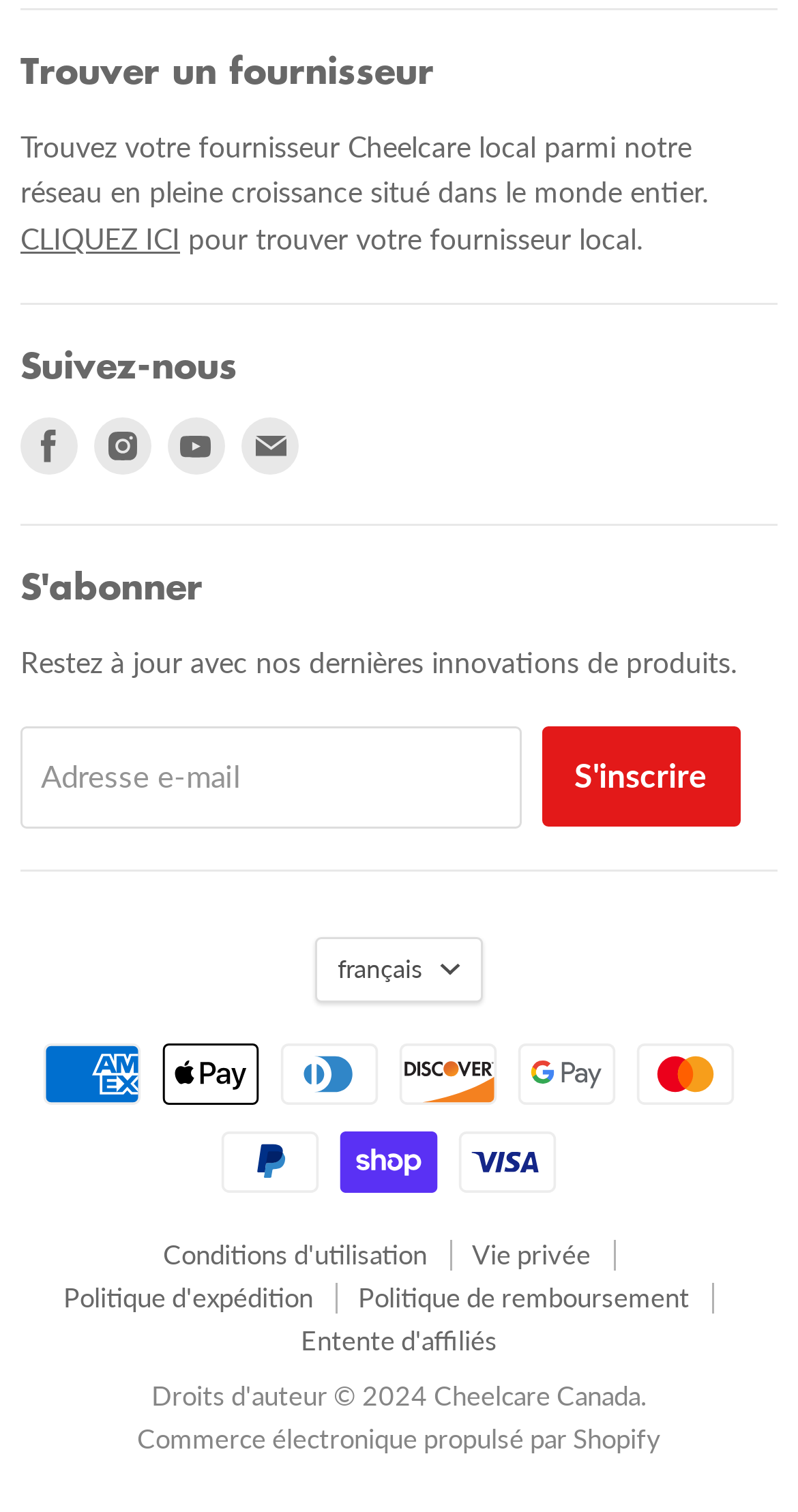Provide the bounding box coordinates of the section that needs to be clicked to accomplish the following instruction: "Click on the 'CLIQUEZ ICI' link."

[0.026, 0.146, 0.226, 0.169]